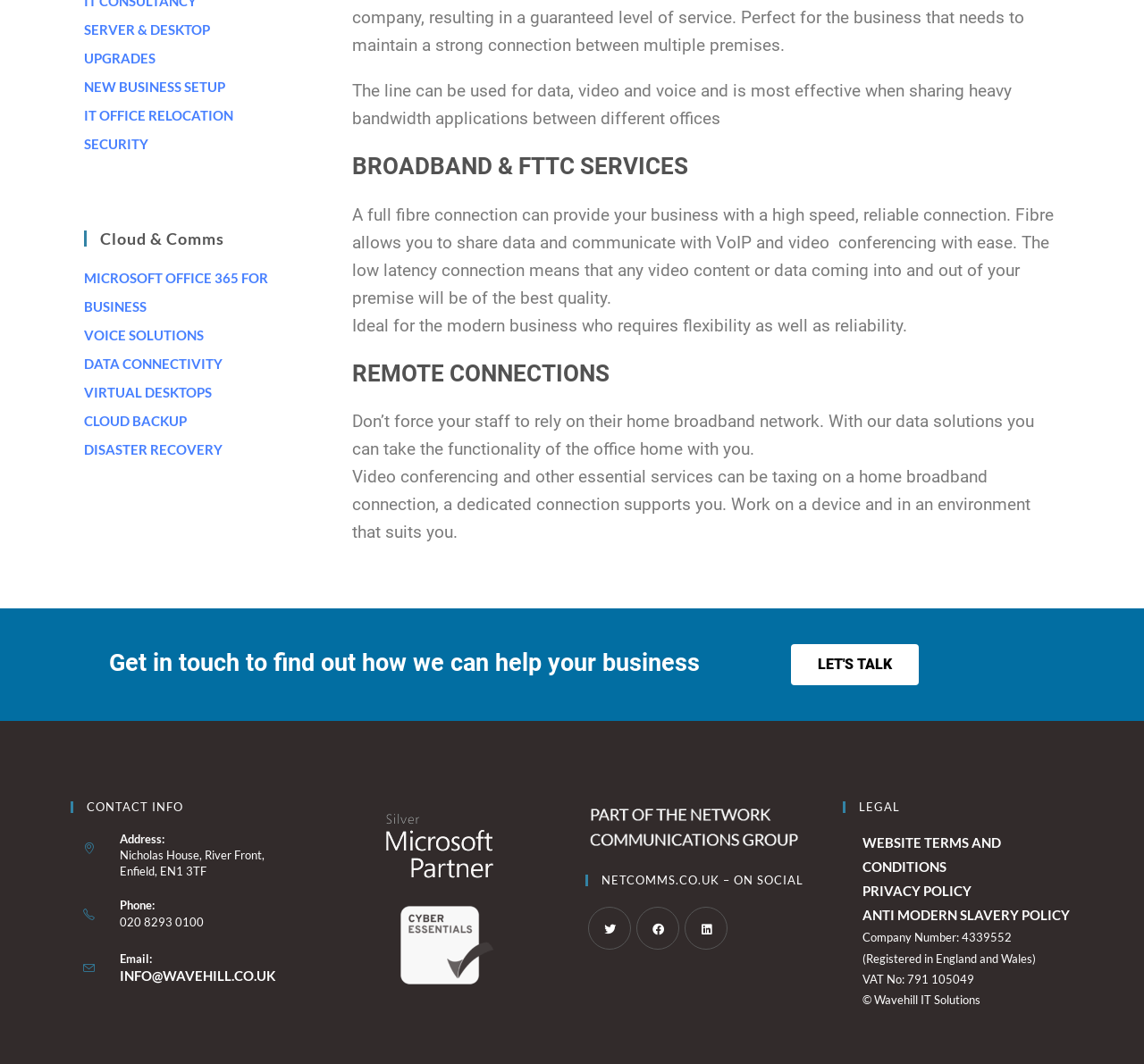Using the provided element description: "Privacy Policy", identify the bounding box coordinates. The coordinates should be four floats between 0 and 1 in the order [left, top, right, bottom].

[0.754, 0.83, 0.849, 0.845]